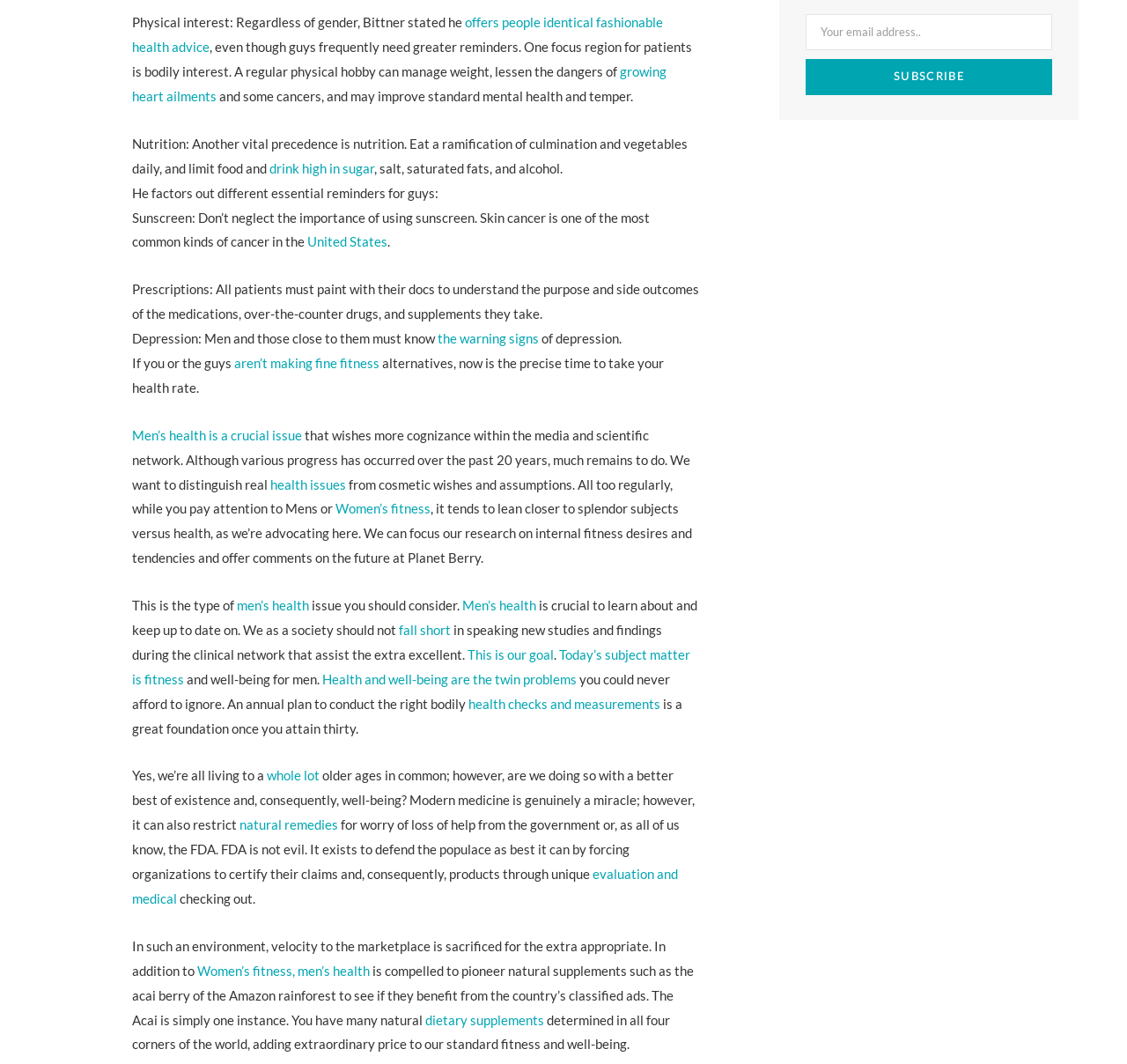Based on the image, please respond to the question with as much detail as possible:
What is the recommended action for men who are not making fine fitness choices?

The webpage suggests that if men are not making good fitness choices, they should take their health rate, implying that they should assess their current health status and make necessary changes.